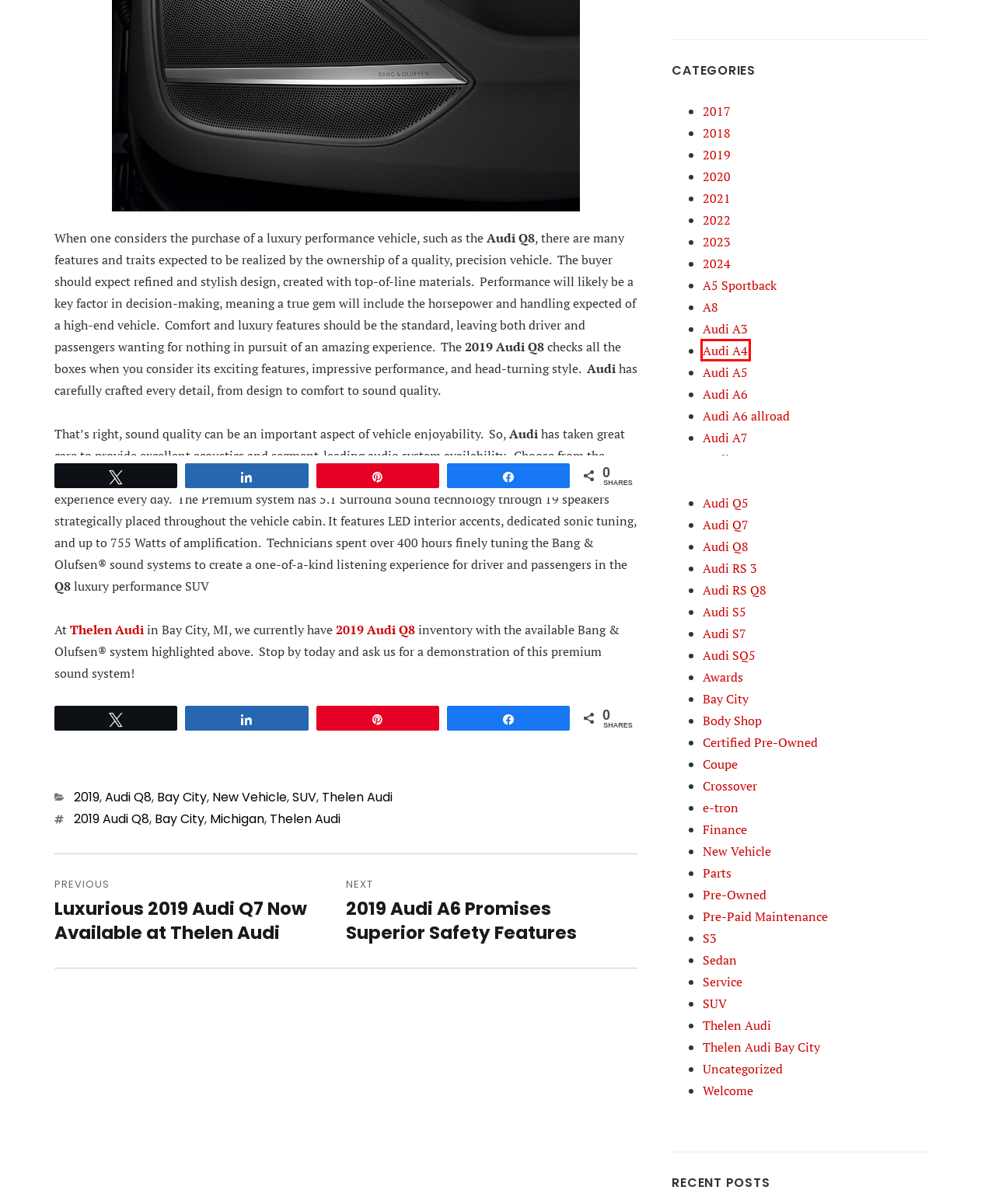Look at the screenshot of a webpage with a red bounding box and select the webpage description that best corresponds to the new page after clicking the element in the red box. Here are the options:
A. Audi A3 Archives - Audi Bay City Blog
B. Audi A6 Archives - Audi Bay City Blog
C. 2020 Archives - Audi Bay City Blog
D. Awards Archives - Audi Bay City Blog
E. Audi Q7 Archives - Audi Bay City Blog
F. Audi S5 Archives - Audi Bay City Blog
G. Audi SQ5 Archives - Audi Bay City Blog
H. Audi A4 Archives - Audi Bay City Blog

H